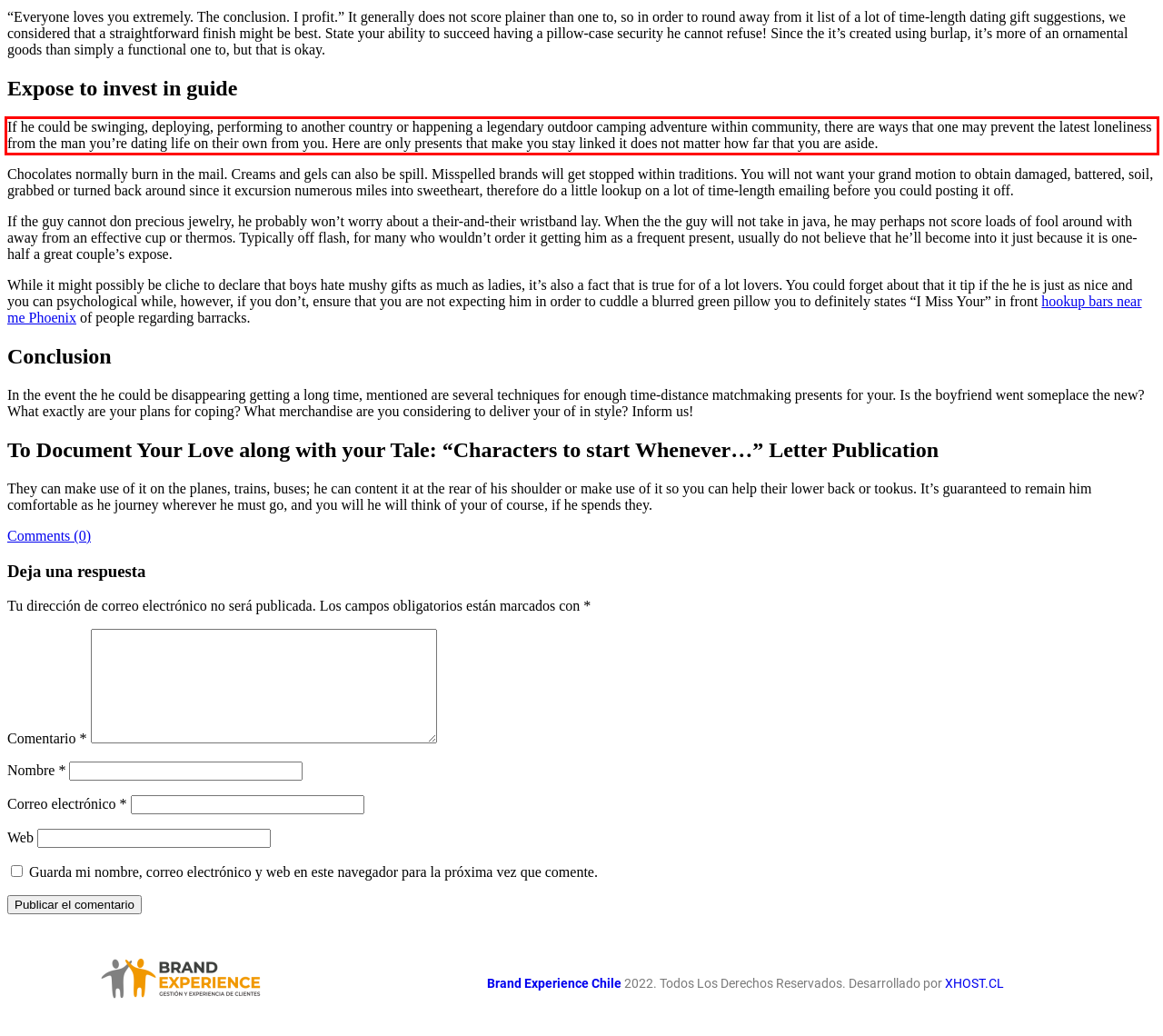Given a screenshot of a webpage containing a red rectangle bounding box, extract and provide the text content found within the red bounding box.

If he could be swinging, deploying, performing to another country or happening a legendary outdoor camping adventure within community, there are ways that one may prevent the latest loneliness from the man you’re dating life on their own from you. Here are only presents that make you stay linked it does not matter how far that you are aside.